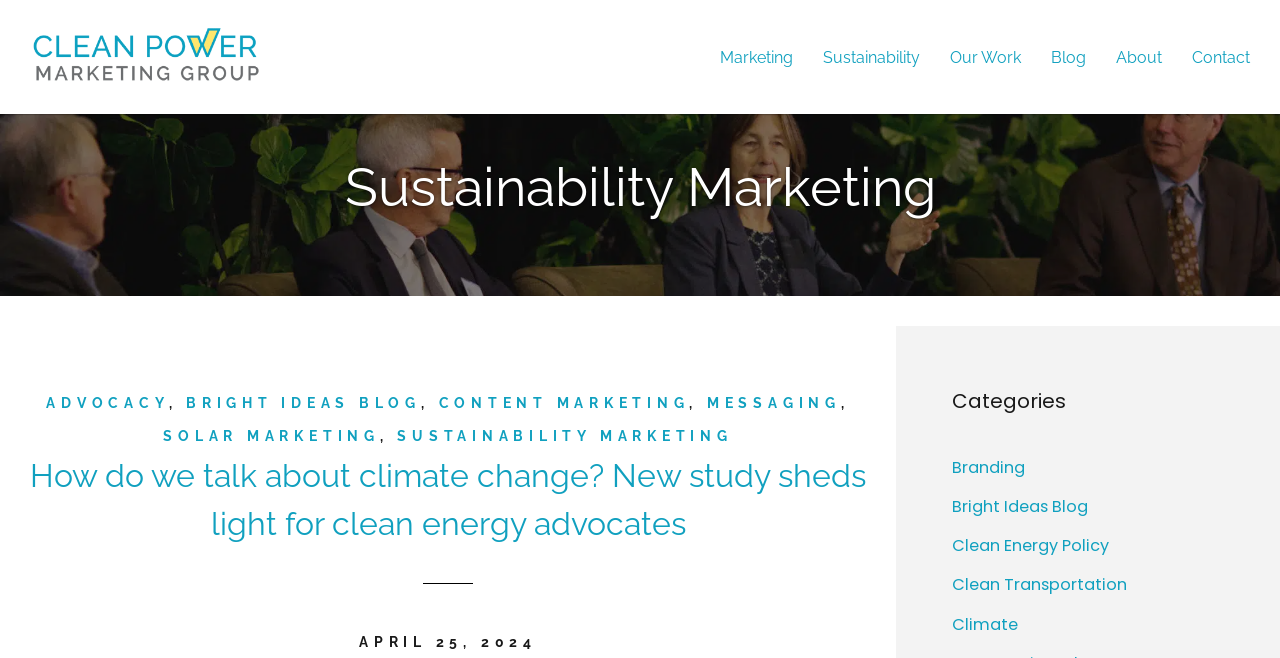Kindly provide the bounding box coordinates of the section you need to click on to fulfill the given instruction: "Visit the Sustainability page".

[0.643, 0.077, 0.719, 0.097]